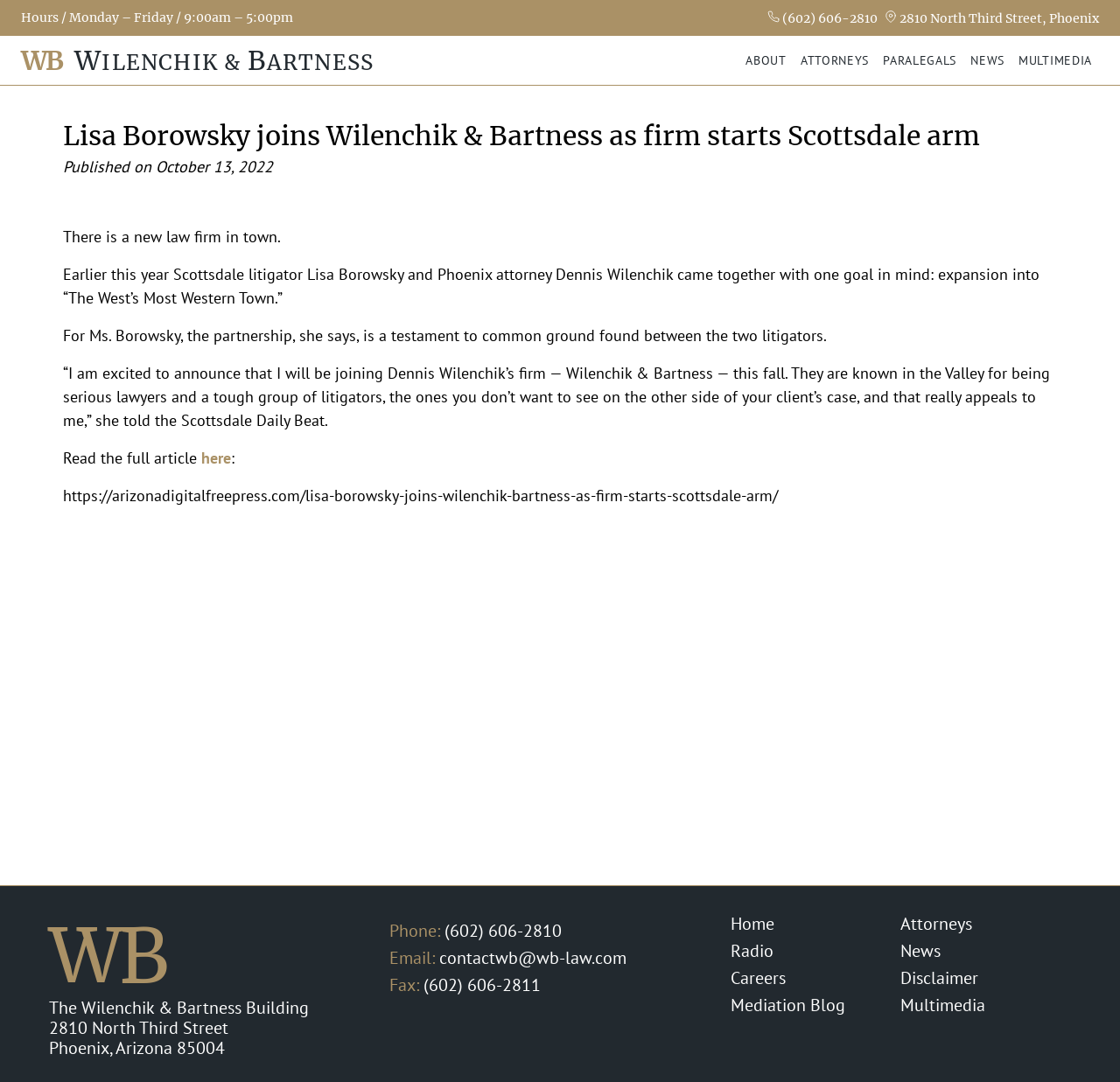Please determine and provide the text content of the webpage's heading.

Lisa Borowsky joins Wilenchik & Bartness as firm starts Scottsdale arm